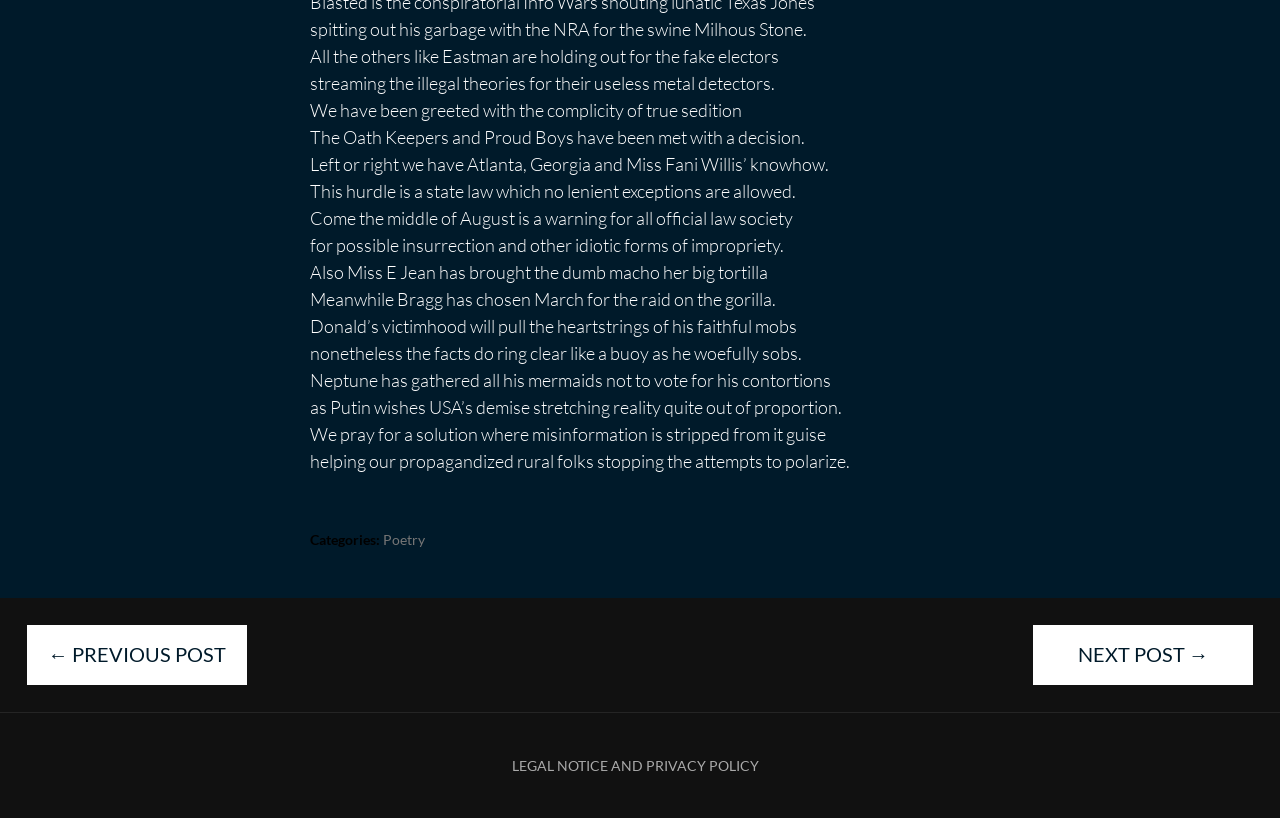Please answer the following question using a single word or phrase: What is the tone of the poem?

Critical